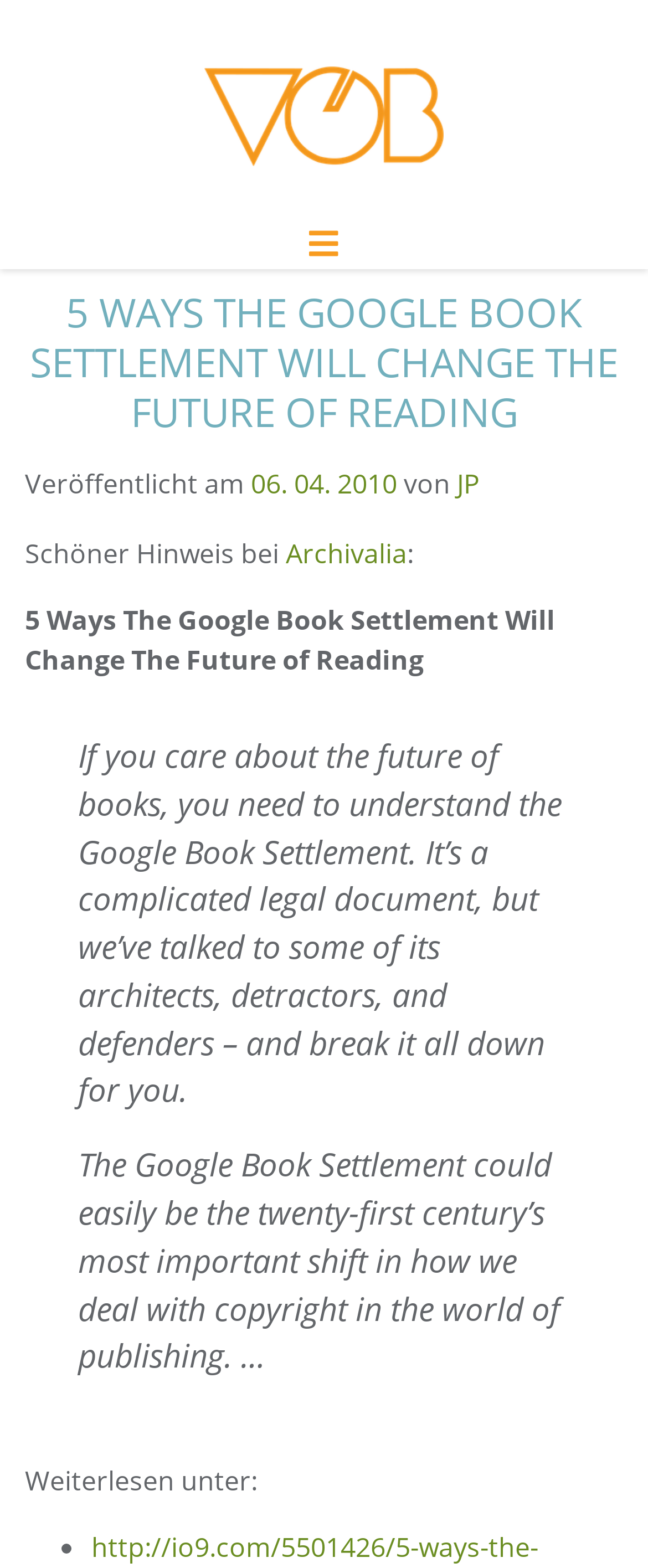Determine the main headline of the webpage and provide its text.

5 WAYS THE GOOGLE BOOK SETTLEMENT WILL CHANGE THE FUTURE OF READING